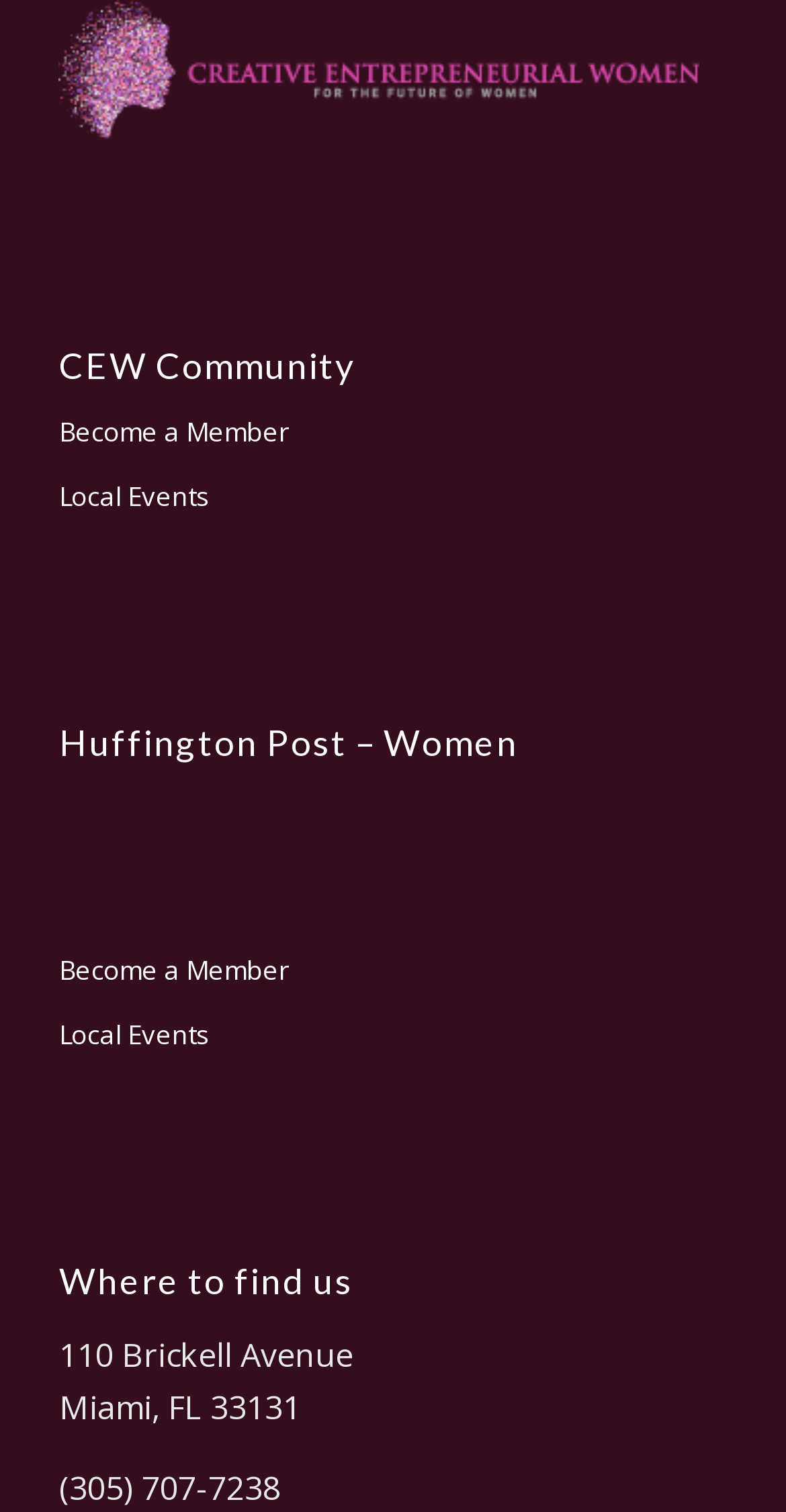What is the name of the community?
Look at the image and answer the question with a single word or phrase.

CEW Community